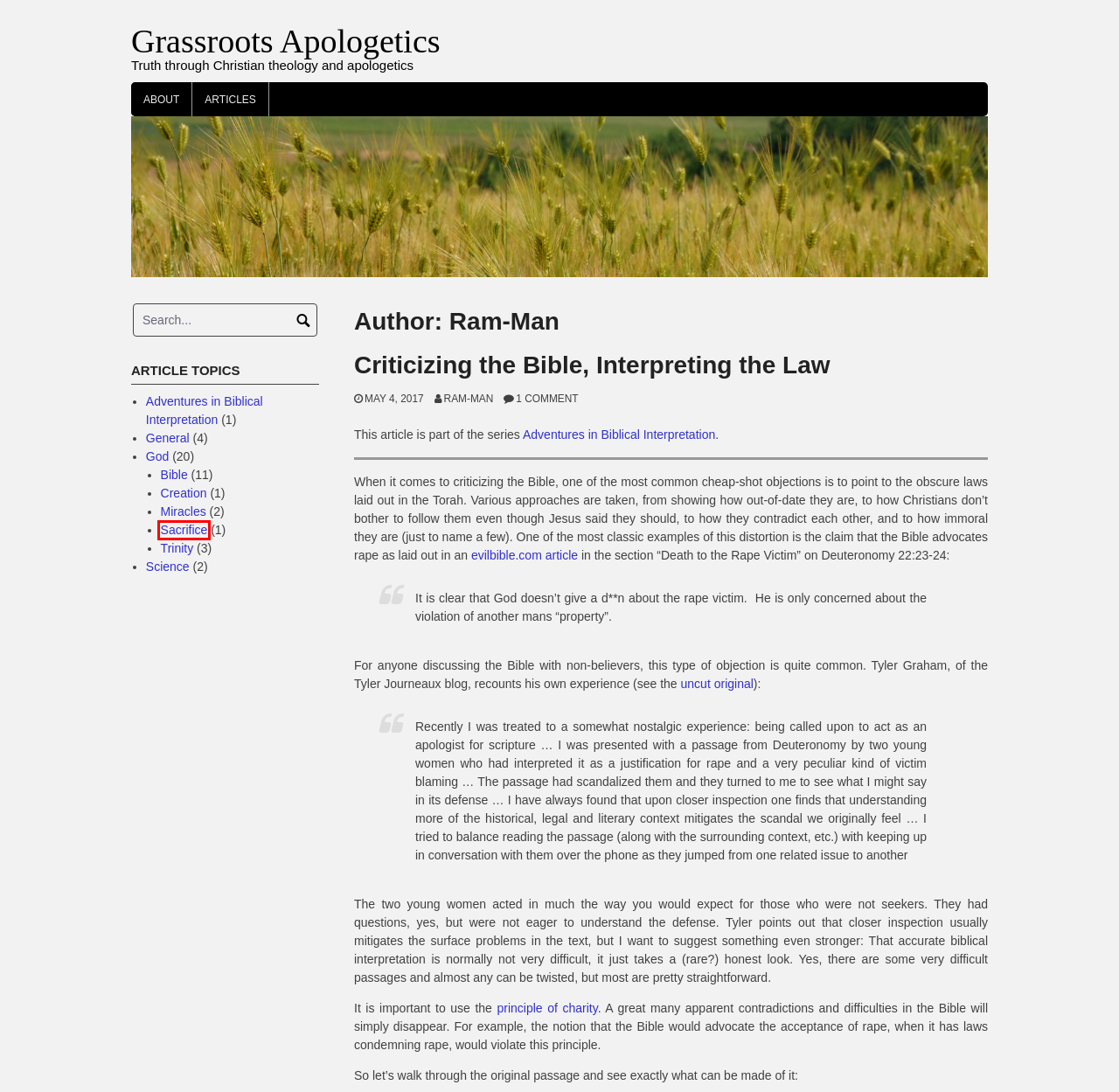You are presented with a screenshot of a webpage containing a red bounding box around a particular UI element. Select the best webpage description that matches the new webpage after clicking the element within the bounding box. Here are the candidates:
A. A Passage (not) About Rape – Tyler Journeaux
B. Grassroots Apologetics | Truth through Christian theology and apologetics
C. General | Grassroots Apologetics
D. Ram-Man | Grassroots Apologetics
E. Sacrifice | Grassroots Apologetics
F. Miracles | Grassroots Apologetics
G. Criticizing the Bible, Interpreting the Law | Grassroots Apologetics
H. Adventures in Biblical Interpretation | Grassroots Apologetics

E